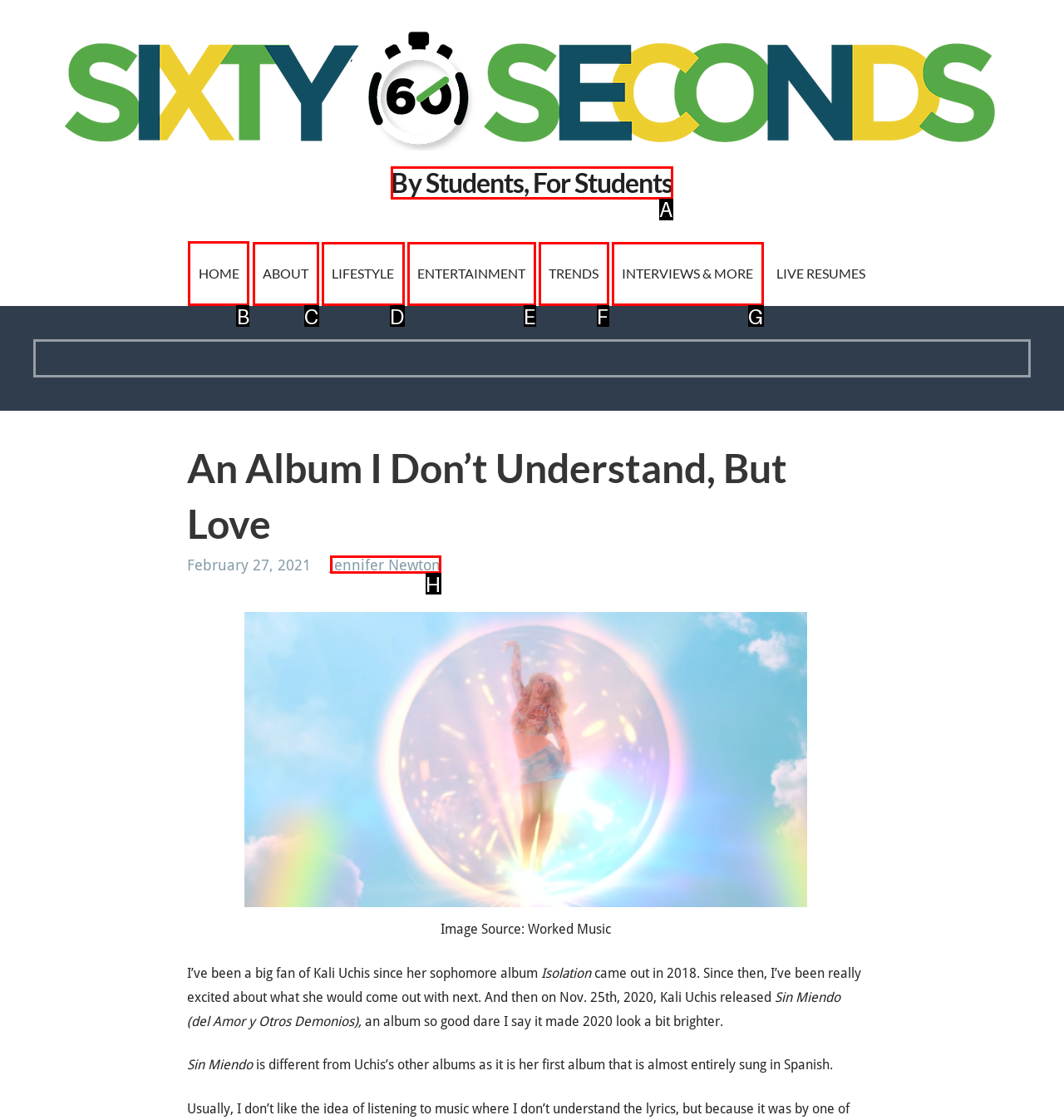Please indicate which option's letter corresponds to the task: go to homepage by examining the highlighted elements in the screenshot.

B